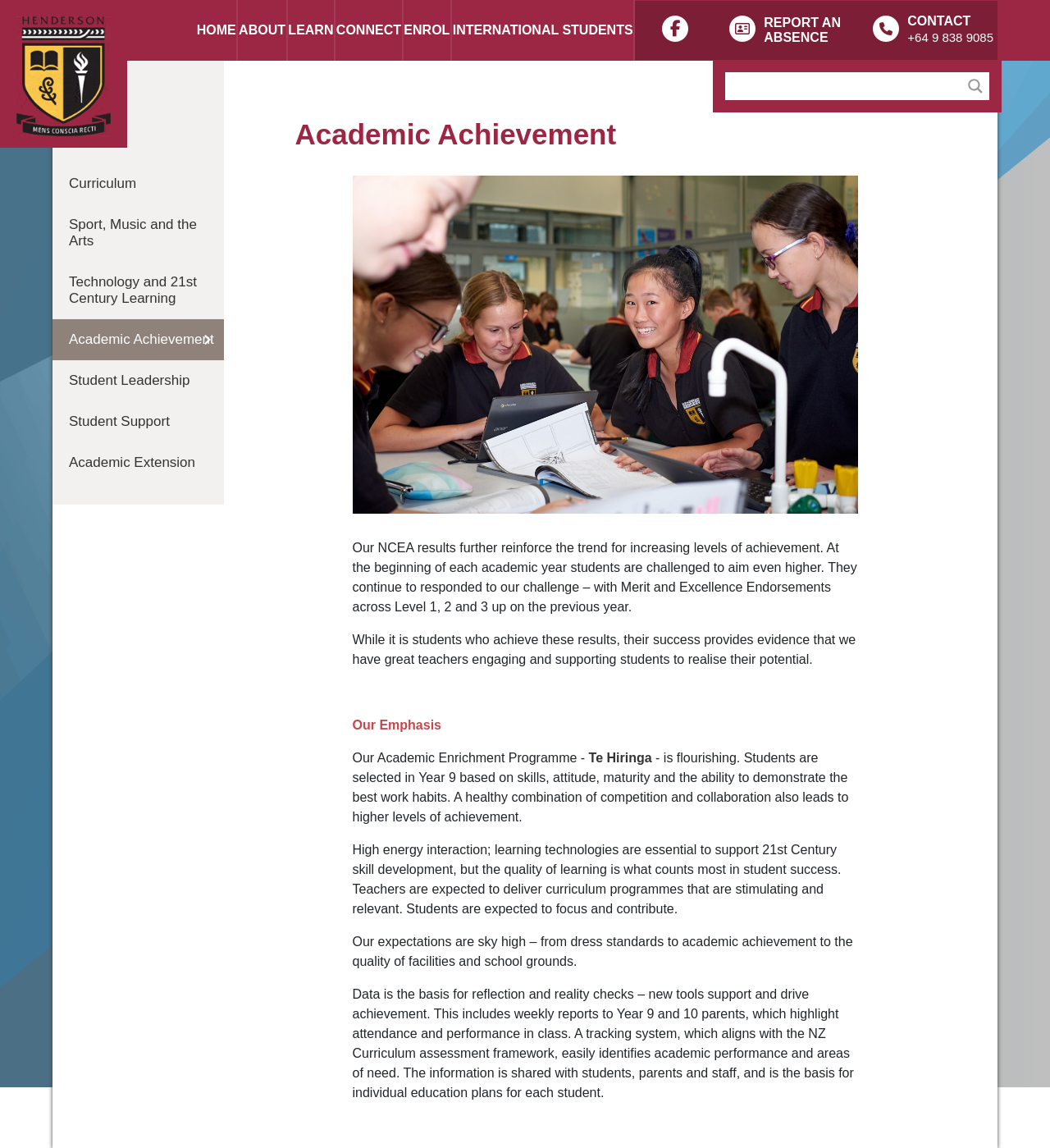Offer an in-depth caption of the entire webpage.

The webpage is about Academic Achievement at Henderson High School. At the top, there is a logo of Henderson High School, accompanied by a link to the school's homepage. Below the logo, there is a navigation menu with links to different sections of the website, including HOME, ABOUT, LEARN, CONNECT, ENROL, and INTERNATIONAL STUDENTS.

On the right side of the navigation menu, there are three social media links and a search form with a magnifying glass button. Below the search form, there is a contact section with a phone number and a link to the CONTACT page.

The main content of the webpage is divided into two sections. On the left side, there is a complementary section with links to different aspects of the school, including Curriculum, Sport, Music and the Arts, Technology and 21st Century Learning, Academic Achievement, Student Leadership, Student Support, and Academic Extension.

On the right side, there is an article about Academic Achievement at Henderson High School. The article starts with a heading "Academic Achievement" and then describes the school's NCEA results, which show an increasing trend of achievement. The article highlights the school's emphasis on academic enrichment, its programme for selected students, and the importance of quality learning, high expectations, and data-driven reflection. The text is divided into several paragraphs, with some sentences highlighted as separate blocks of text.